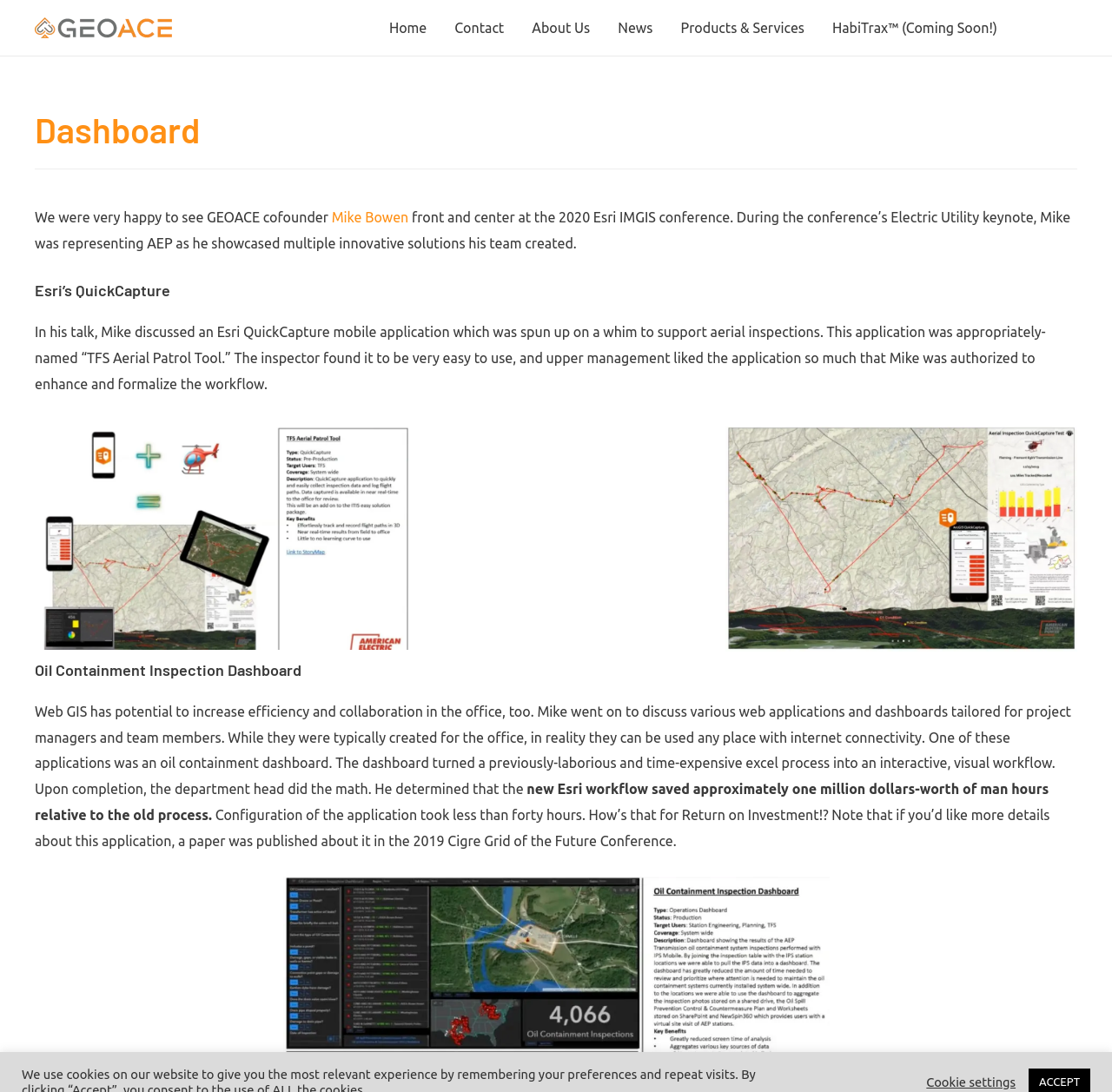Provide a one-word or short-phrase response to the question:
How much did the new Esri workflow save in man hours?

one million dollars-worth